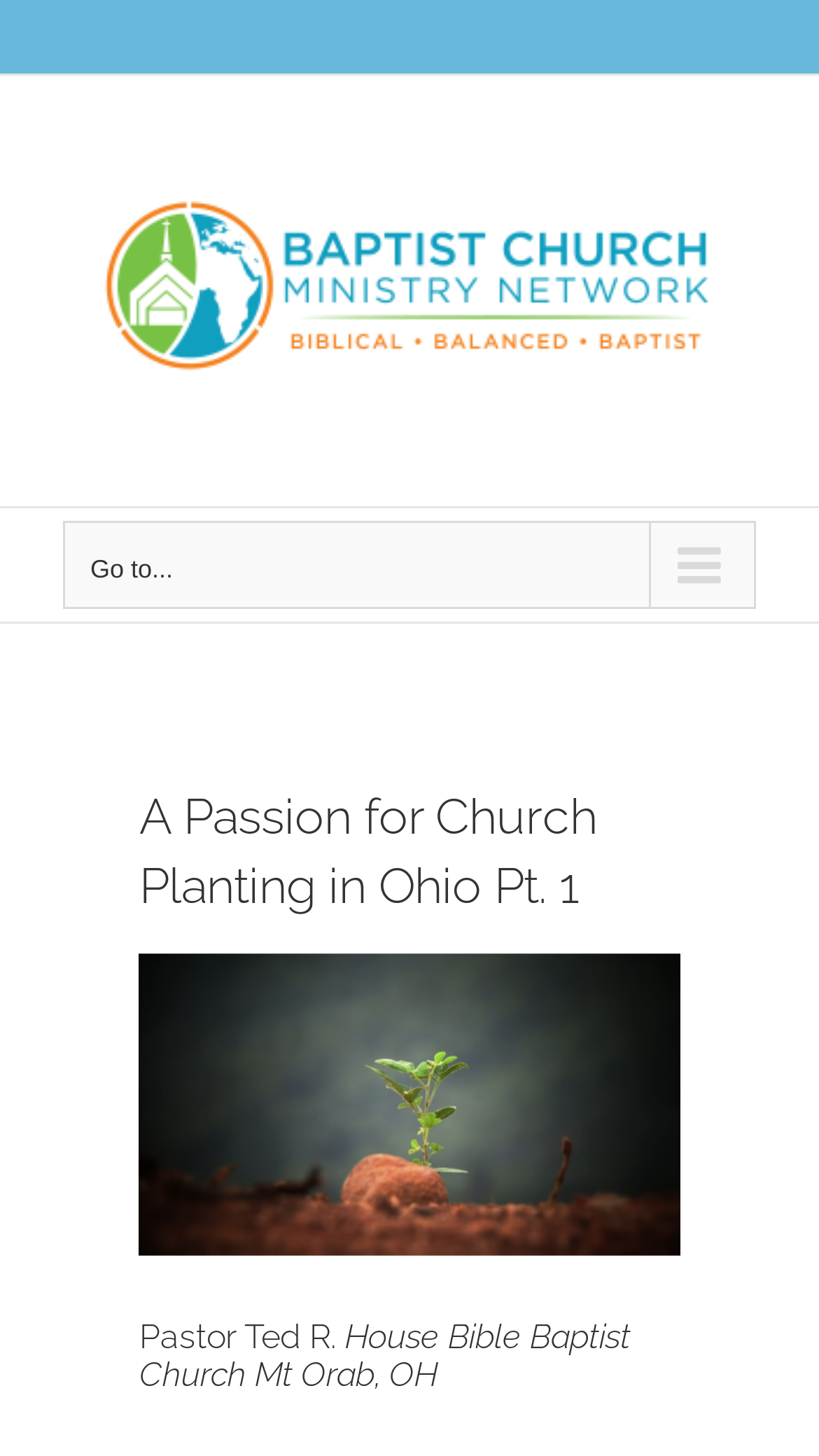Please find and provide the title of the webpage.

A Passion for Church Planting in Ohio Pt. 1